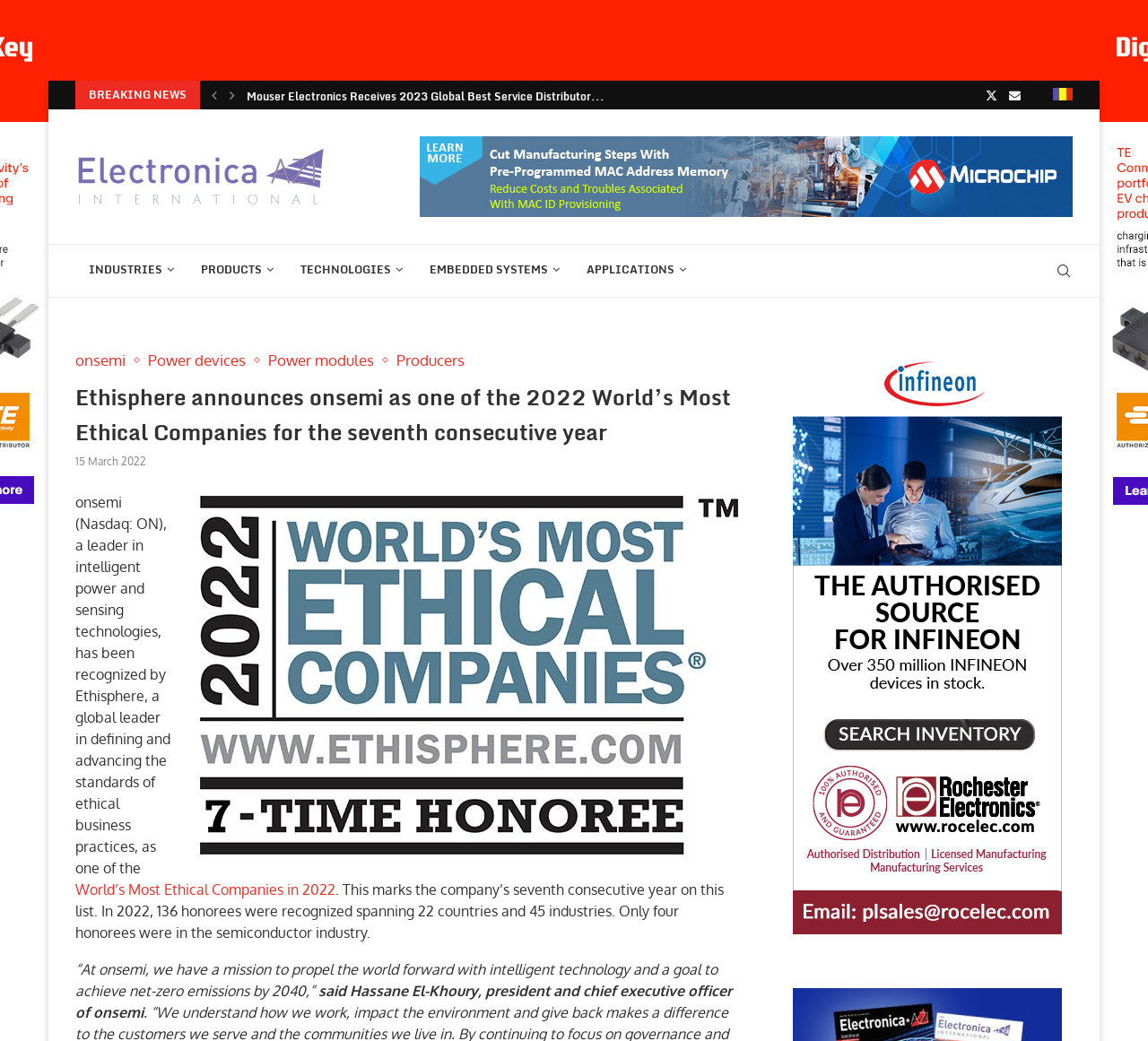Pinpoint the bounding box coordinates for the area that should be clicked to perform the following instruction: "Click on 'Previous' to view previous news".

[0.18, 0.078, 0.193, 0.105]